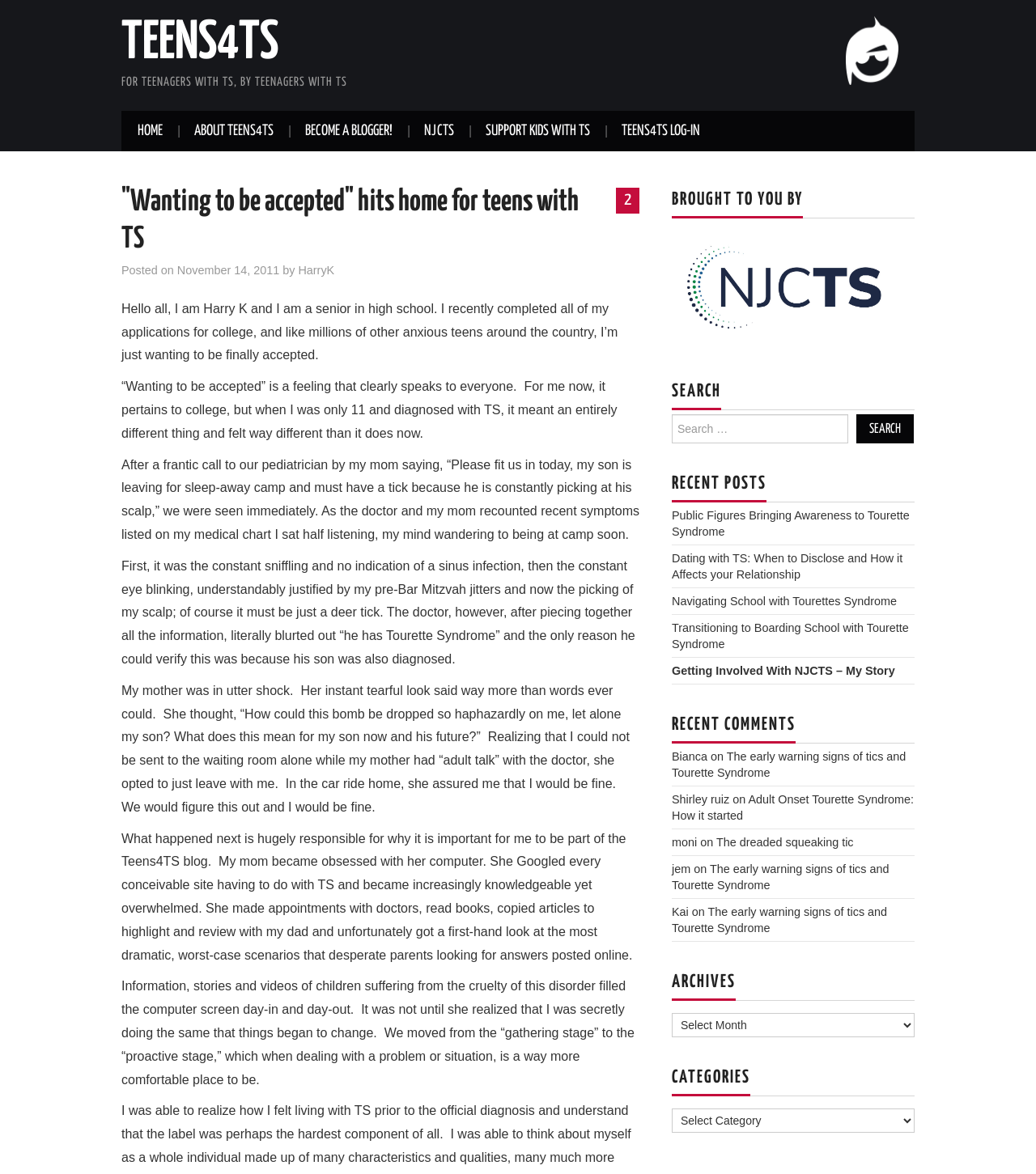Locate the bounding box coordinates of the clickable area needed to fulfill the instruction: "Search for something".

[0.648, 0.353, 0.883, 0.378]